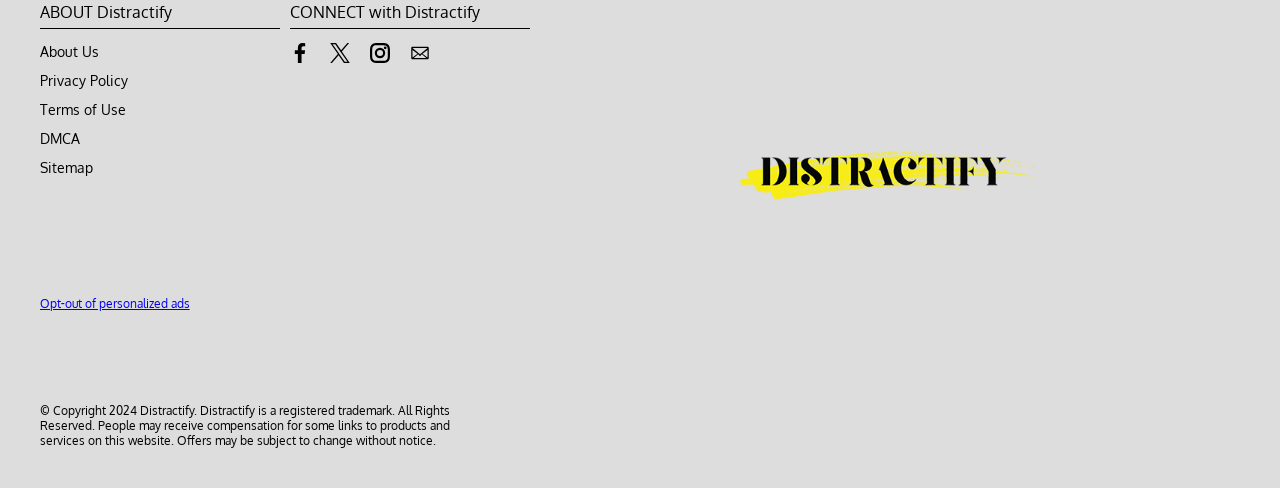Find the bounding box coordinates of the element to click in order to complete this instruction: "Go to Sitemap". The bounding box coordinates must be four float numbers between 0 and 1, denoted as [left, top, right, bottom].

[0.031, 0.319, 0.073, 0.353]